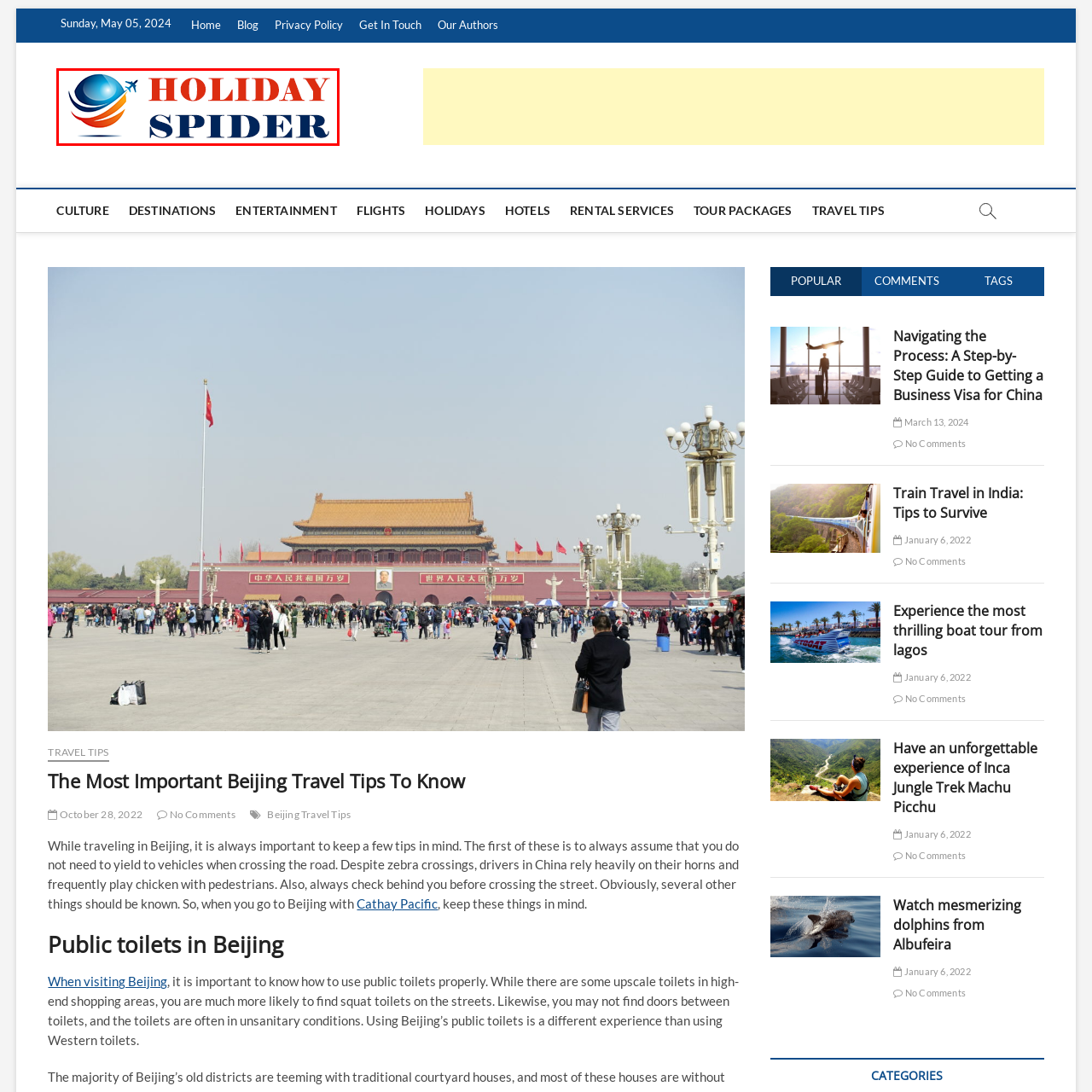Describe extensively the image that is situated inside the red border.

The image displays the logo of "Holiday Spider," a travel-oriented platform renowned for offering insightful travel tips, destination guides, and holiday planning resources. The logo features a distinctive design that incorporates a stylized globe with an airplane motif, symbolizing global travel and exploration. The color palette includes vibrant blues and warm oranges, which convey a sense of adventure and enthusiasm for travel. The text "HOLIDAY SPIDER" is prominently featured, with "HOLIDAY" in bold red and "SPIDER" in a deep blue, providing a strong visual contrast that enhances brand recognition and appeal. This logo encapsulates the essence of the platform, inviting users to explore and plan their next vacation with expert guidance.